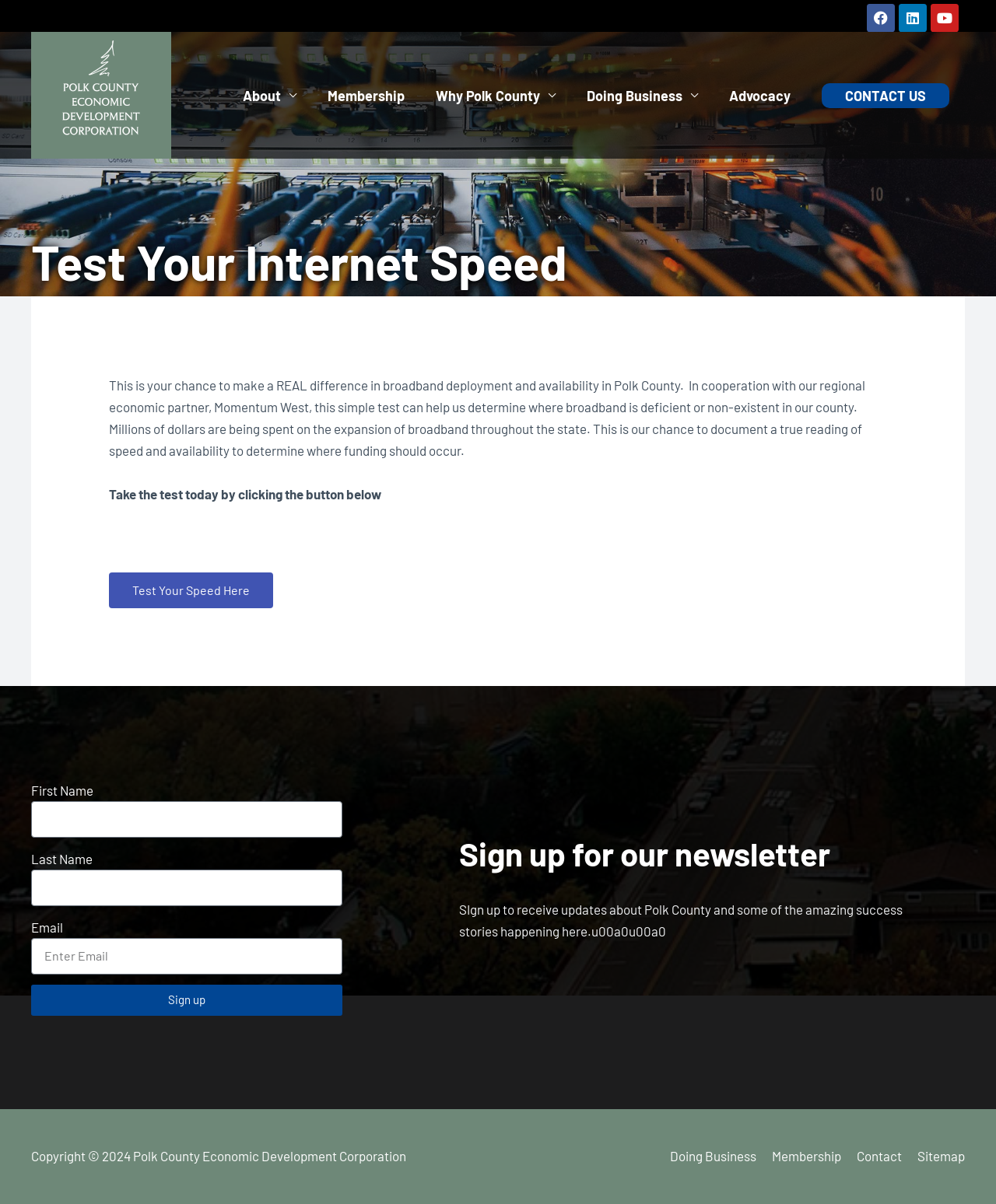Determine the bounding box coordinates of the region that needs to be clicked to achieve the task: "Click the CONTACT US link".

[0.825, 0.069, 0.953, 0.089]